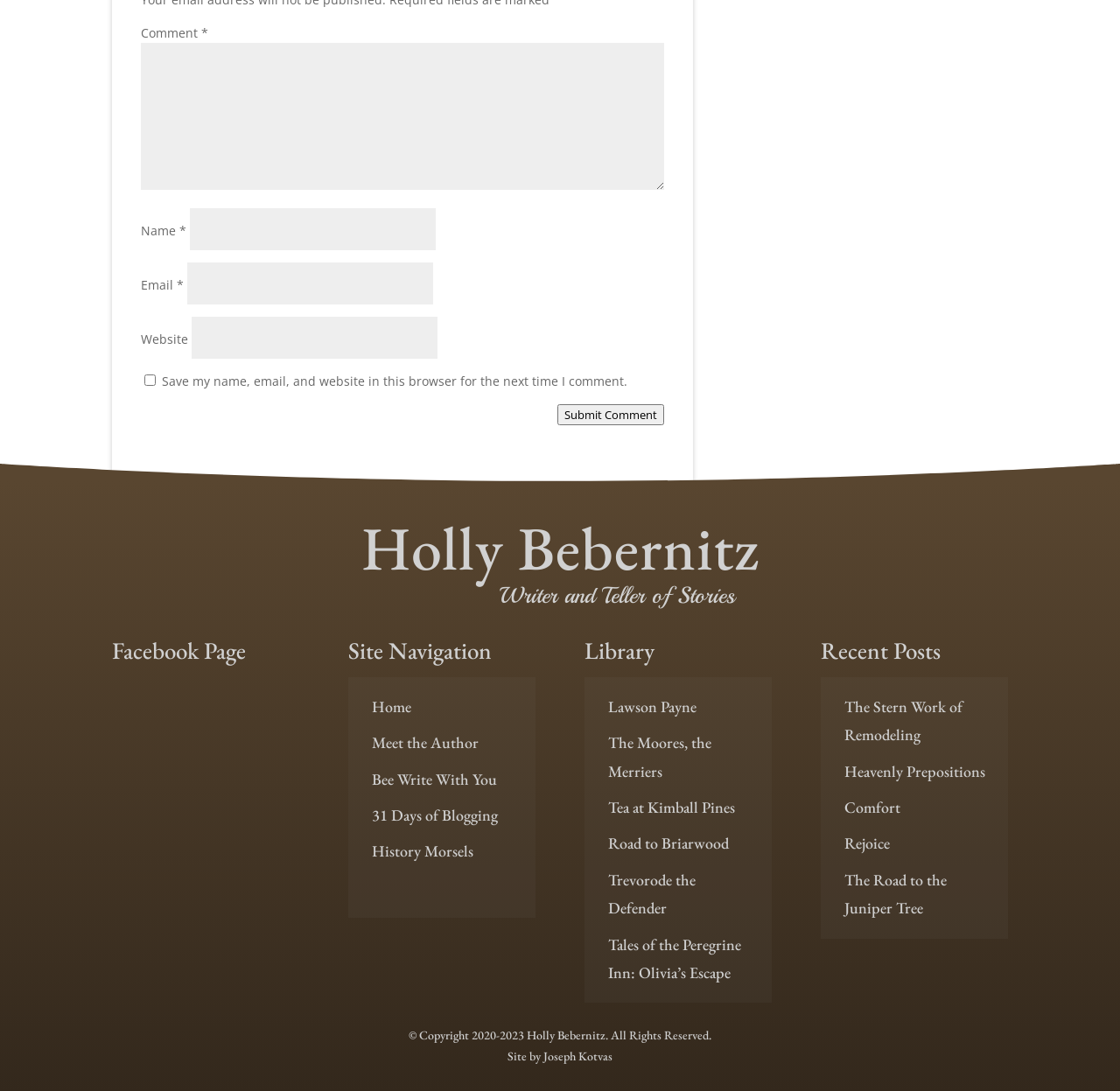Predict the bounding box coordinates of the area that should be clicked to accomplish the following instruction: "Go to the Home page". The bounding box coordinates should consist of four float numbers between 0 and 1, i.e., [left, top, right, bottom].

[0.332, 0.638, 0.367, 0.657]